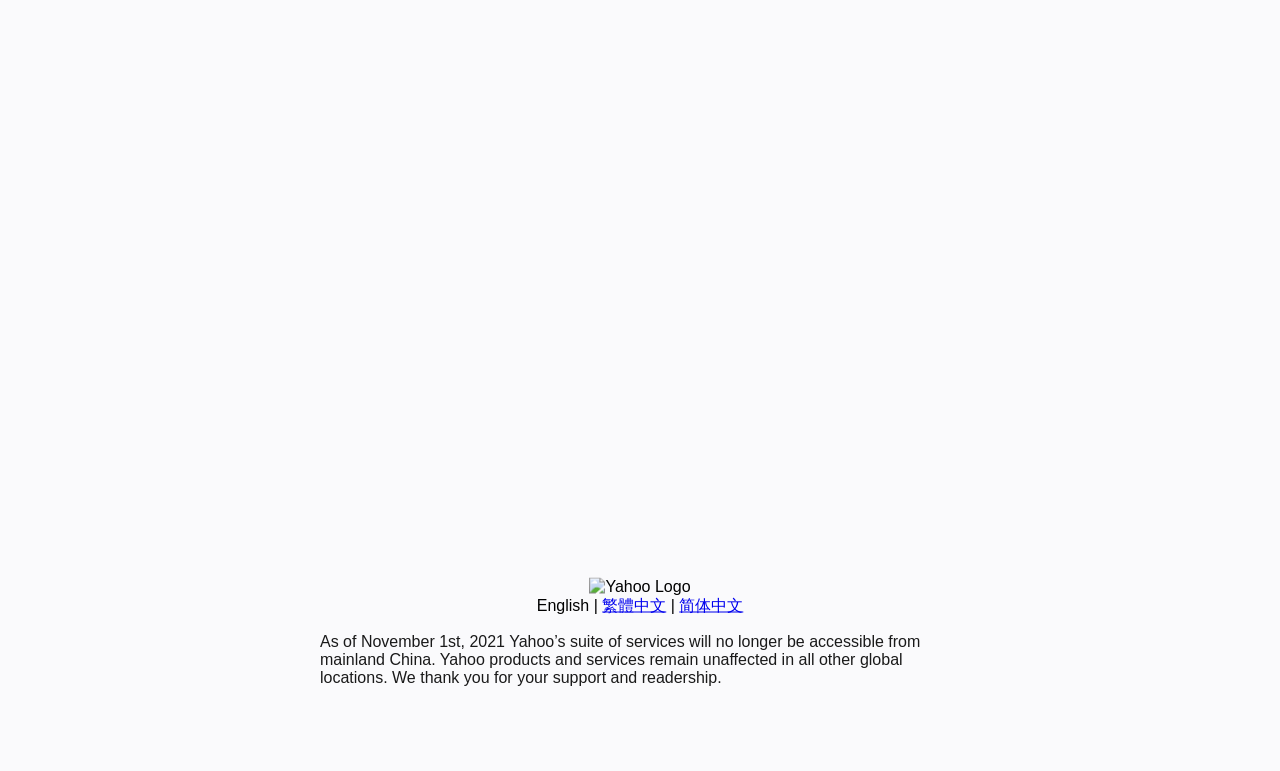Locate the bounding box coordinates of the UI element described by: "Latest news". The bounding box coordinates should consist of four float numbers between 0 and 1, i.e., [left, top, right, bottom].

None